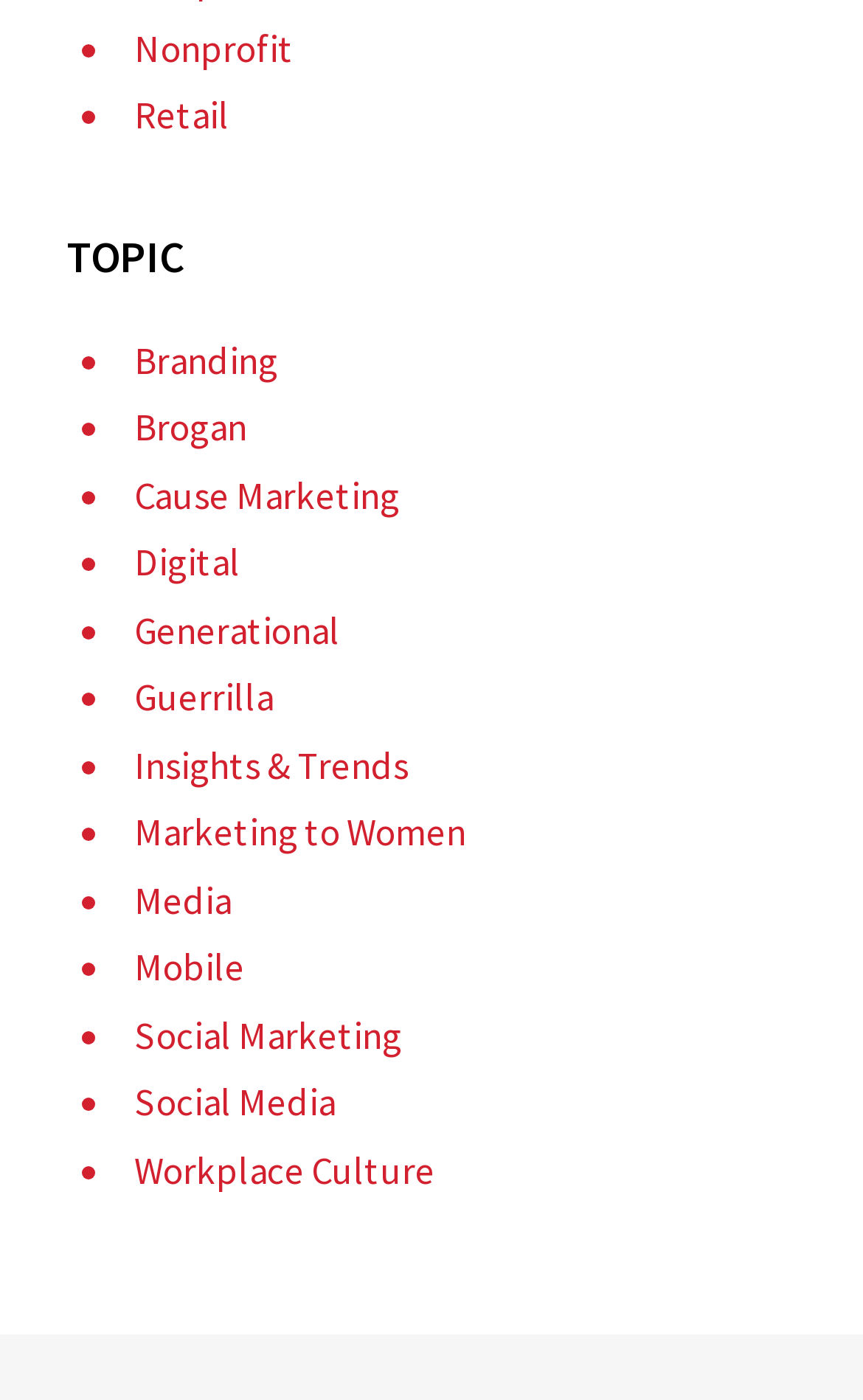Is 'Branding' a topic listed?
Using the visual information, answer the question in a single word or phrase.

Yes